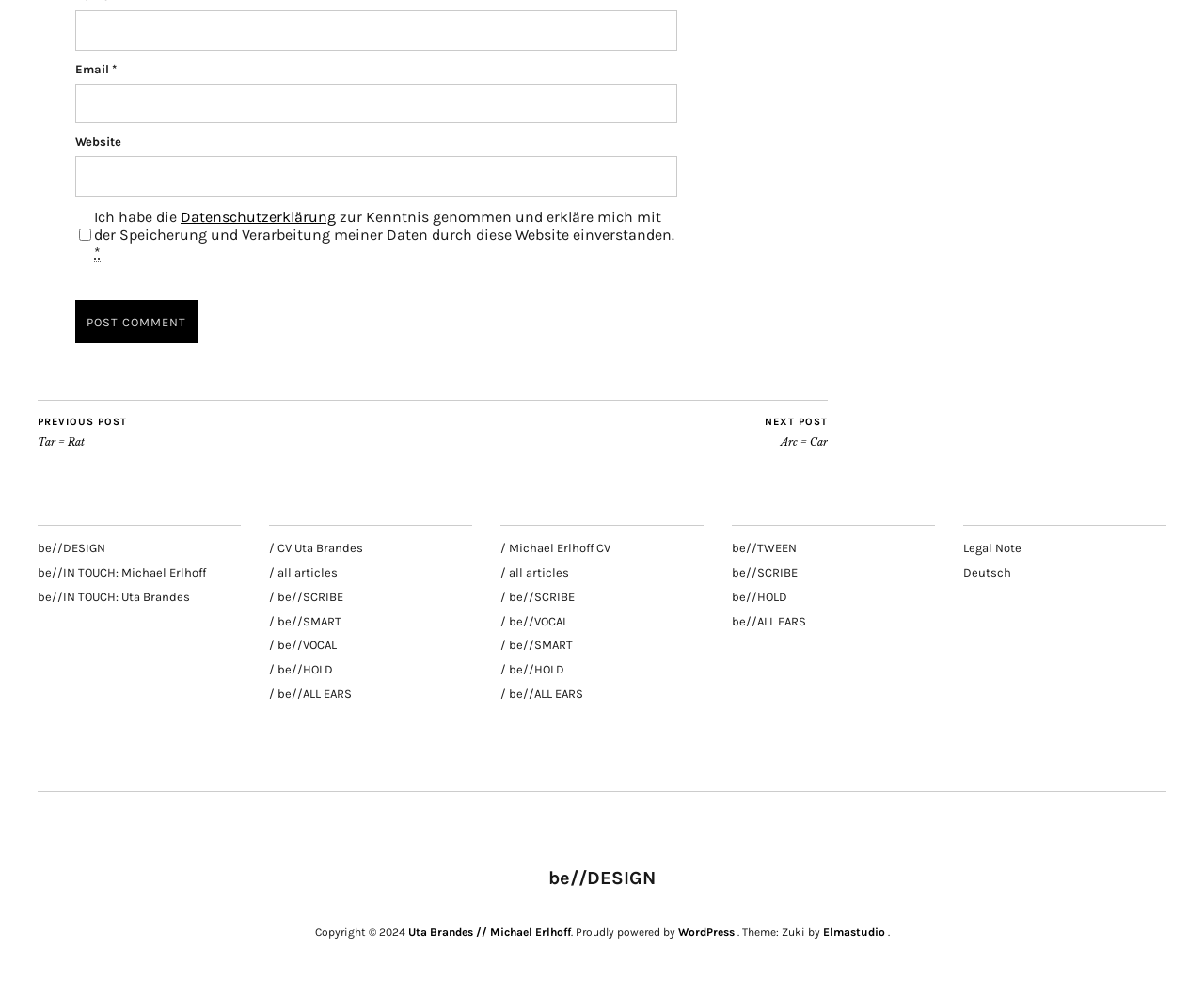Specify the bounding box coordinates of the area to click in order to follow the given instruction: "Enter your name."

[0.062, 0.01, 0.562, 0.05]